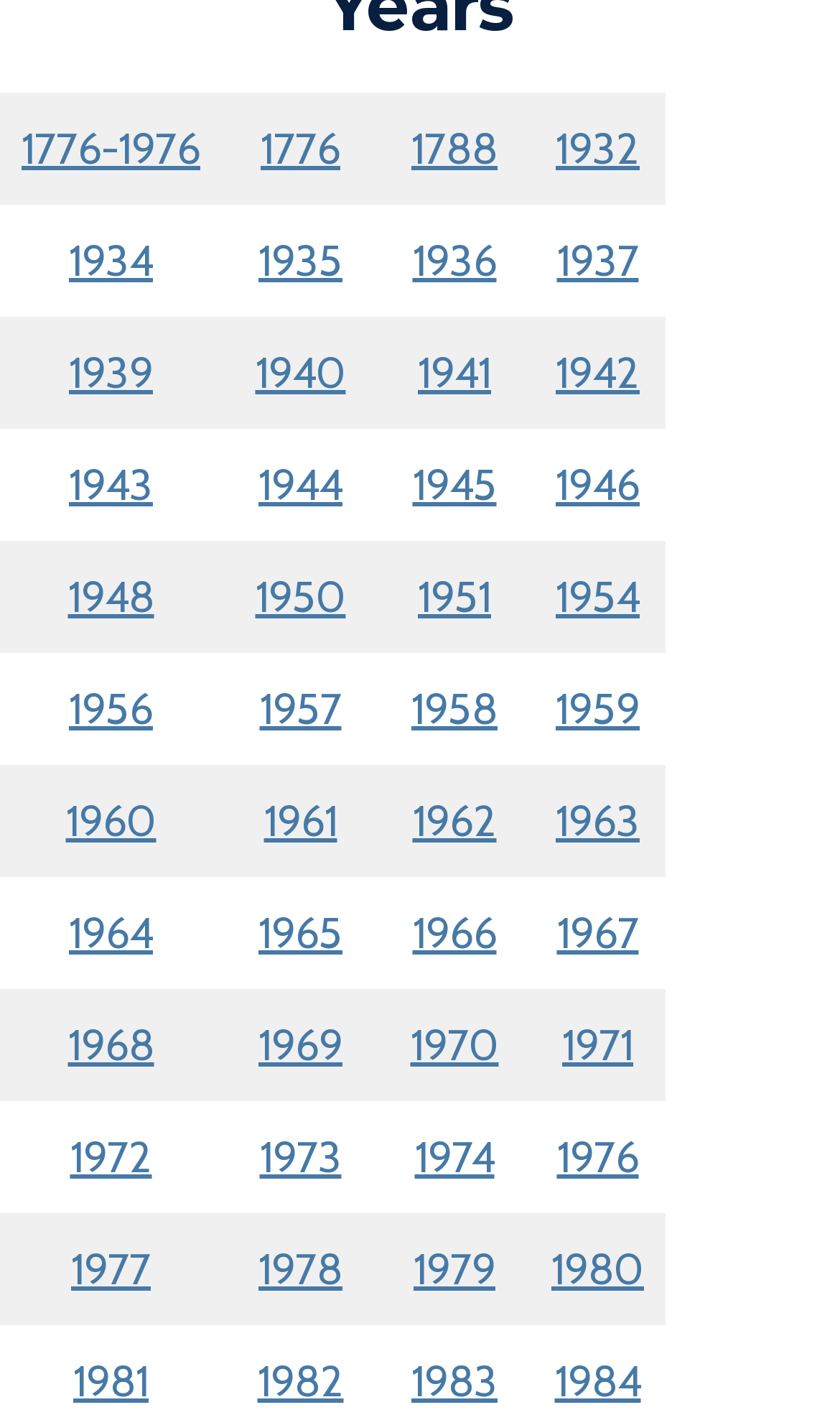Show the bounding box coordinates of the element that should be clicked to complete the task: "click 1951".

[0.497, 0.402, 0.585, 0.438]